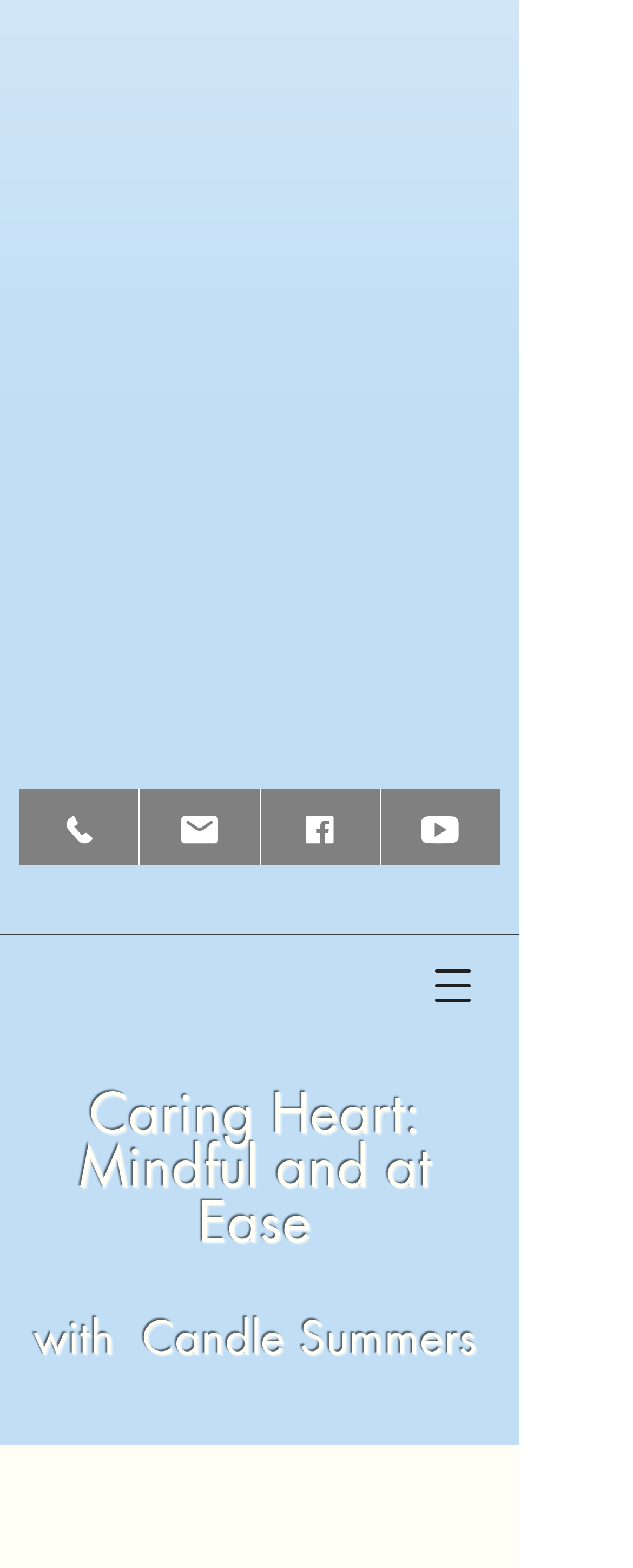Given the webpage screenshot, identify the bounding box of the UI element that matches this description: "parent_node: ​ aria-label="Open navigation menu"".

[0.664, 0.608, 0.767, 0.649]